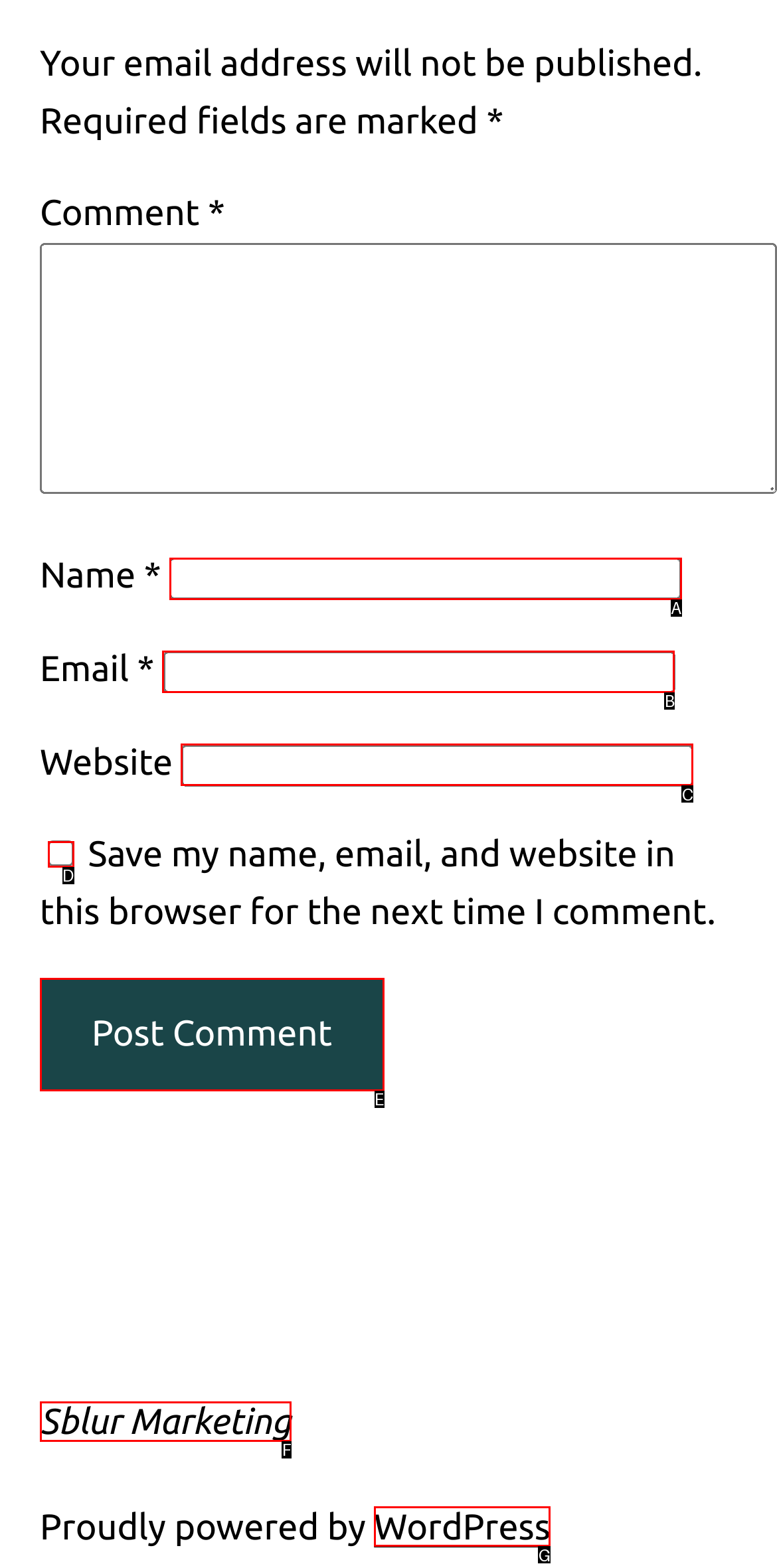From the description: name="submit" value="Post Comment", identify the option that best matches and reply with the letter of that option directly.

E